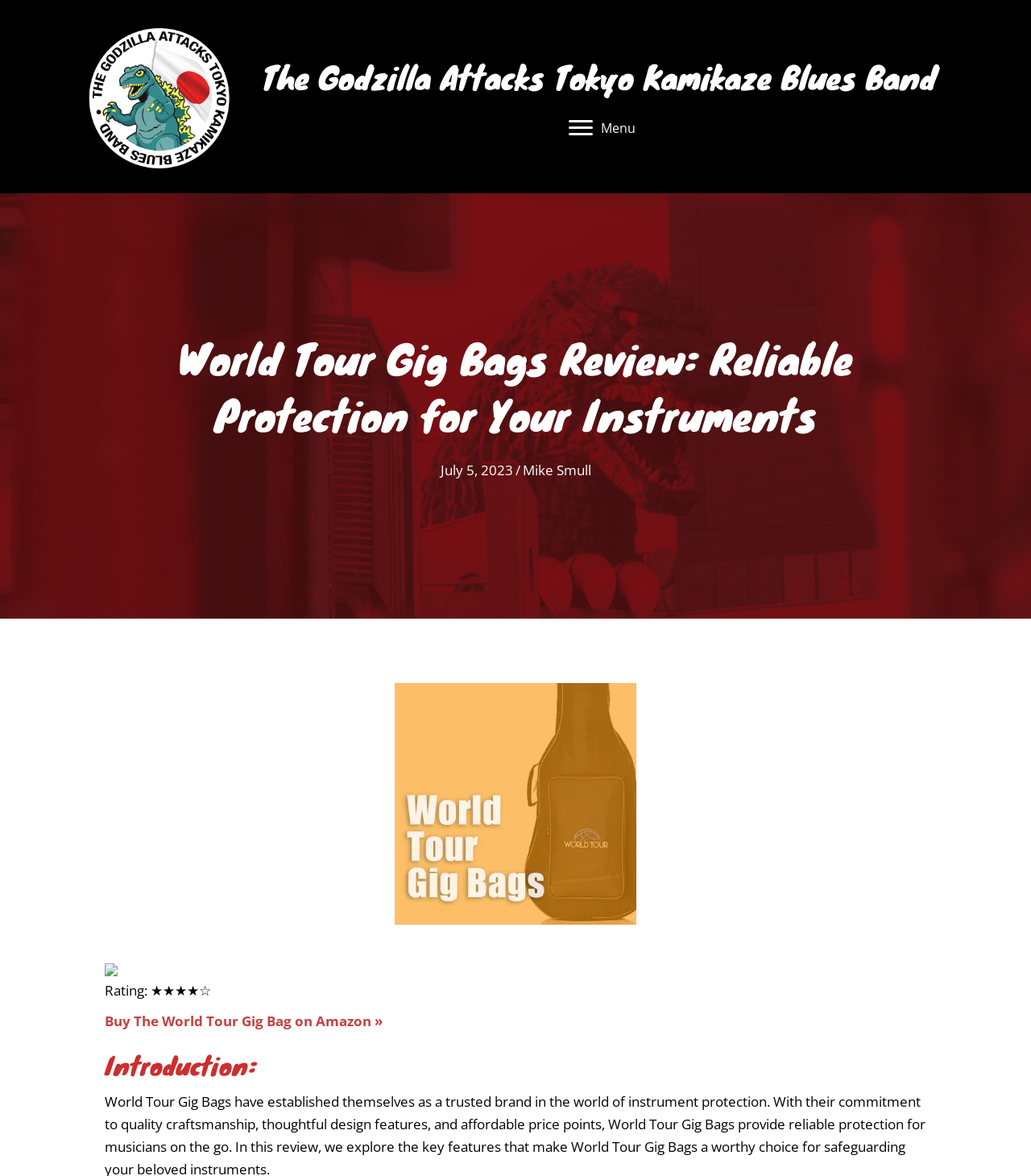Analyze and describe the webpage in a detailed narrative.

The webpage is a review of World Tour Gig Bags, a trusted brand in instrument protection. At the top left, there is a link and an image with the text "The Godzilla Attacks Tokyo Kamikaze Blues Band". Below this, there is a heading with the same text. To the right of this heading, a "Menu" button is located. 

The main heading "World Tour Gig Bags Review: Reliable Protection for Your Instruments" is positioned at the top center of the page. Below this, there is a date "July 5, 2023" and an author's name "Mike Smull" on the right side. 

An image of World Tour Gig Bags is displayed in the middle of the page. At the bottom left, there is a rating "Rating: ★★★★☆" and a link to "Buy The World Tour Gig Bag on Amazon »". Above this link, a small icon is present. 

Finally, the introduction to the review is headed by "Introduction:" at the bottom center of the page.